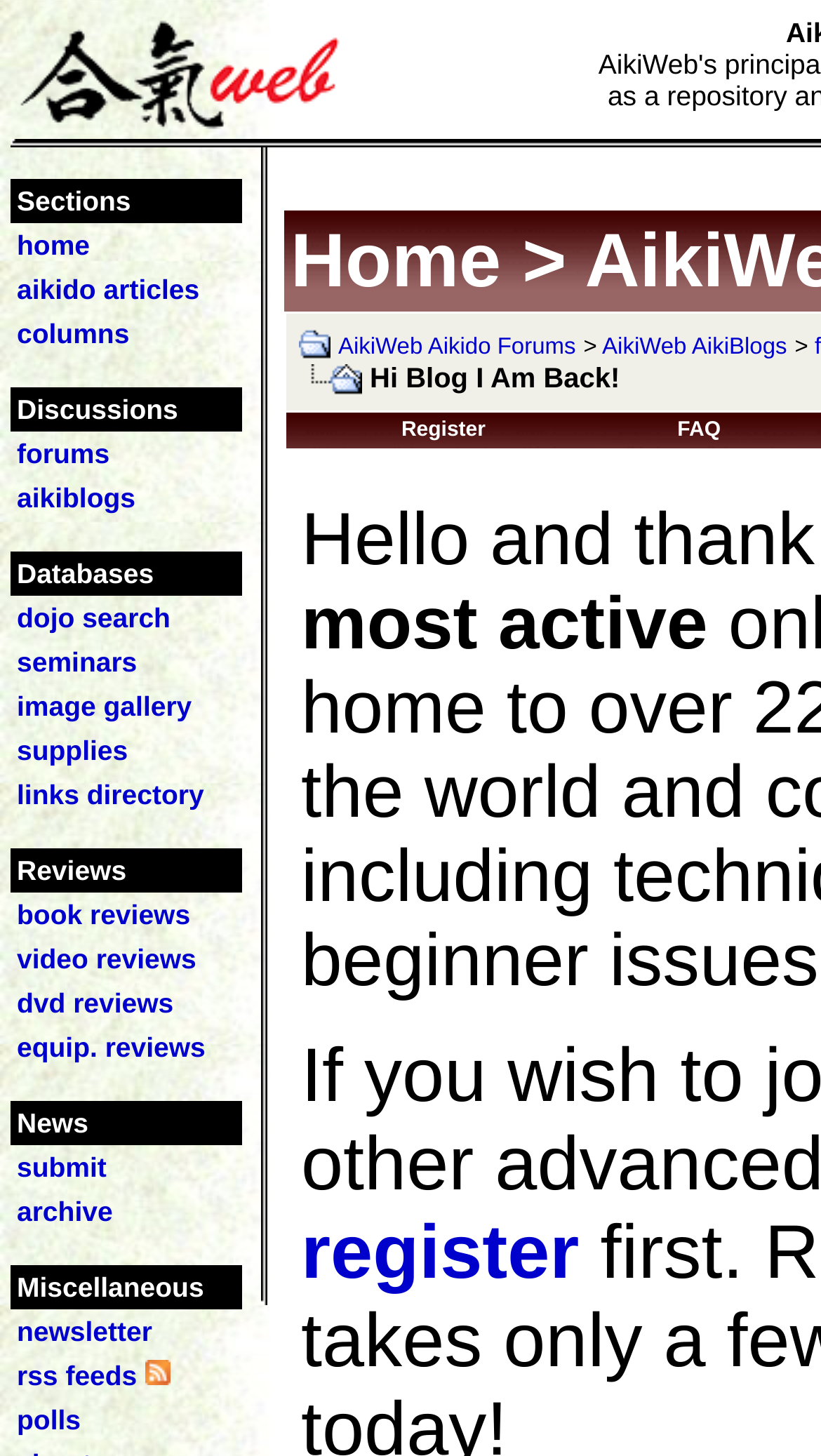How many main sections are on the webpage?
Give a one-word or short phrase answer based on the image.

9